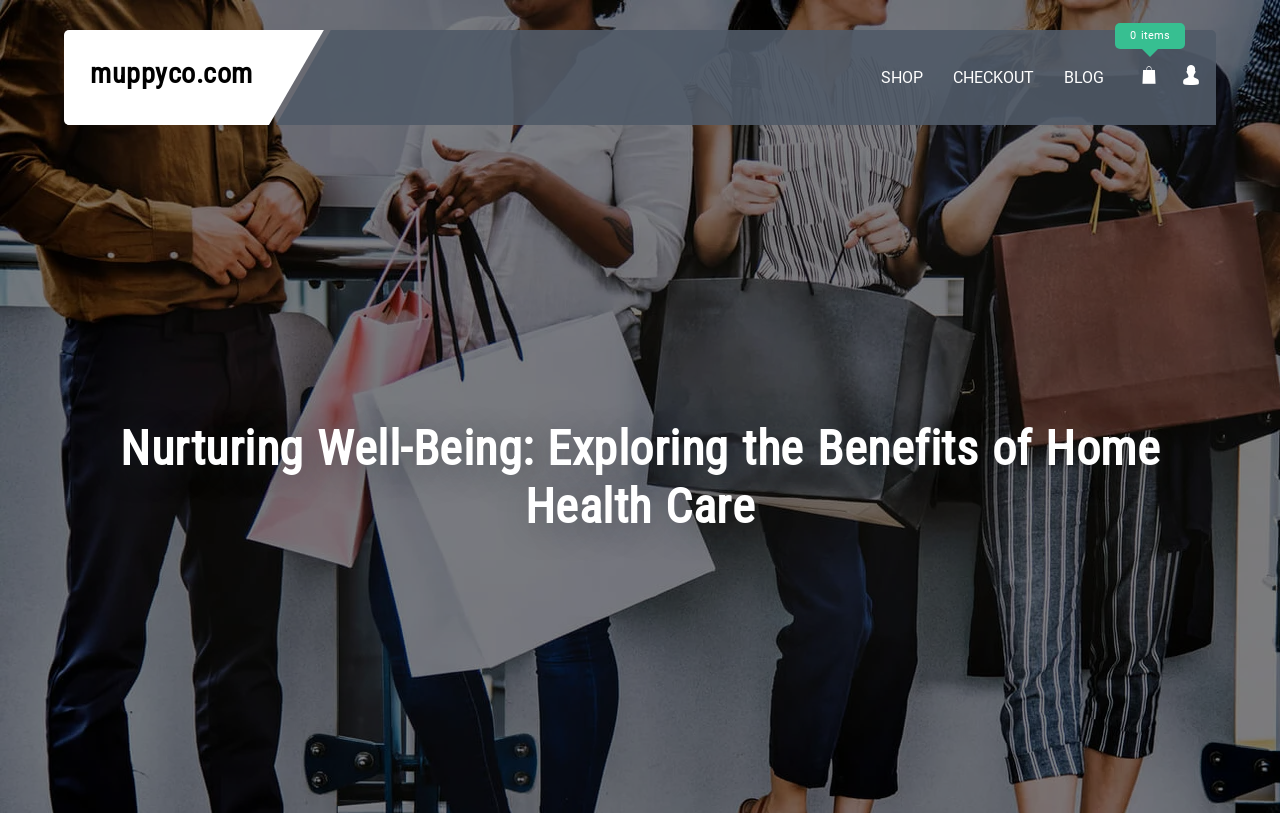Review the image closely and give a comprehensive answer to the question: How many items are in the cart?

I found the number of items in the cart by looking at the link element that says ' 0 items' on the top-right corner of the webpage.